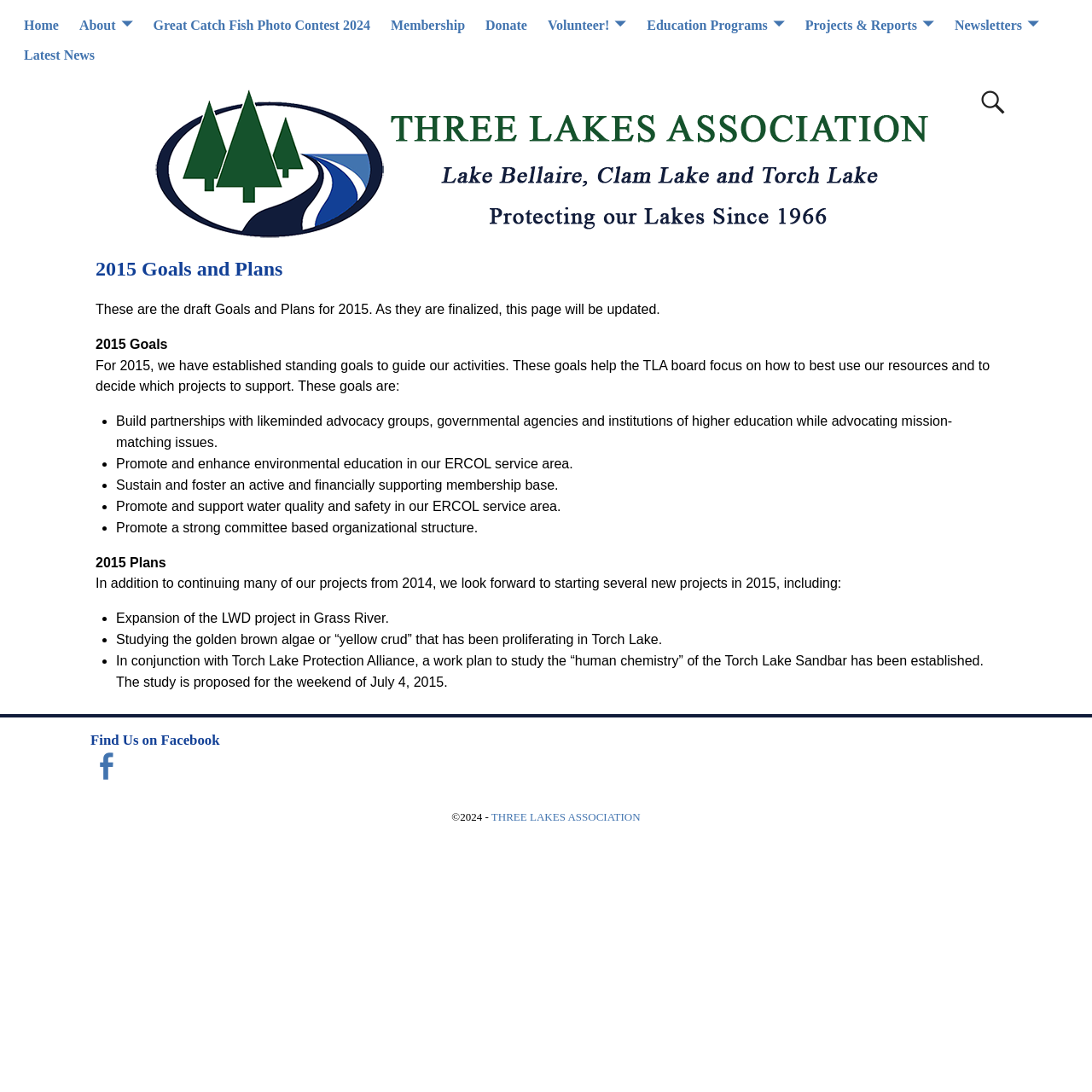Locate the bounding box coordinates of the area where you should click to accomplish the instruction: "find us on Facebook".

[0.083, 0.687, 0.114, 0.7]